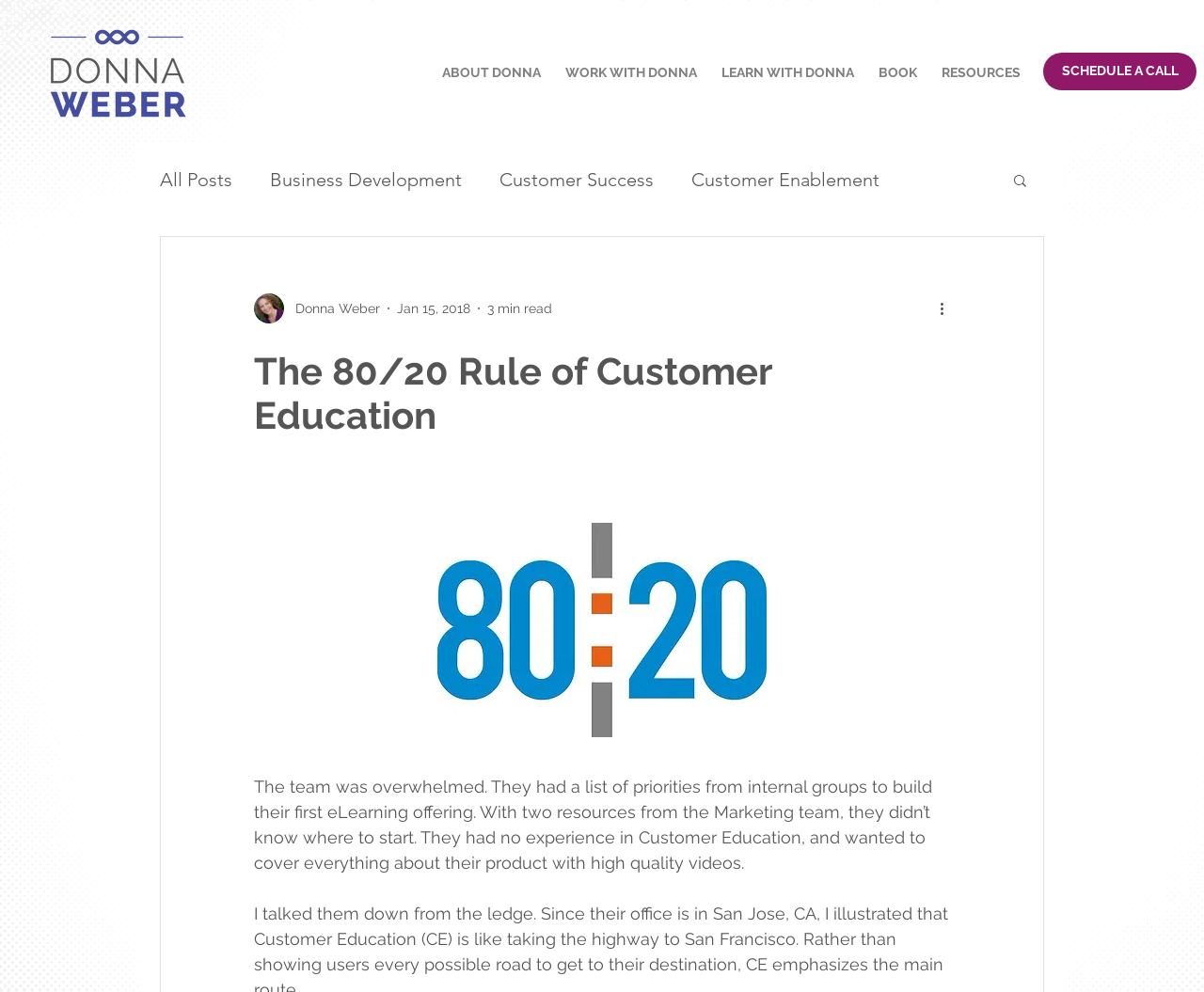Find and provide the bounding box coordinates for the UI element described with: "aria-label="More actions"".

[0.778, 0.3, 0.797, 0.322]